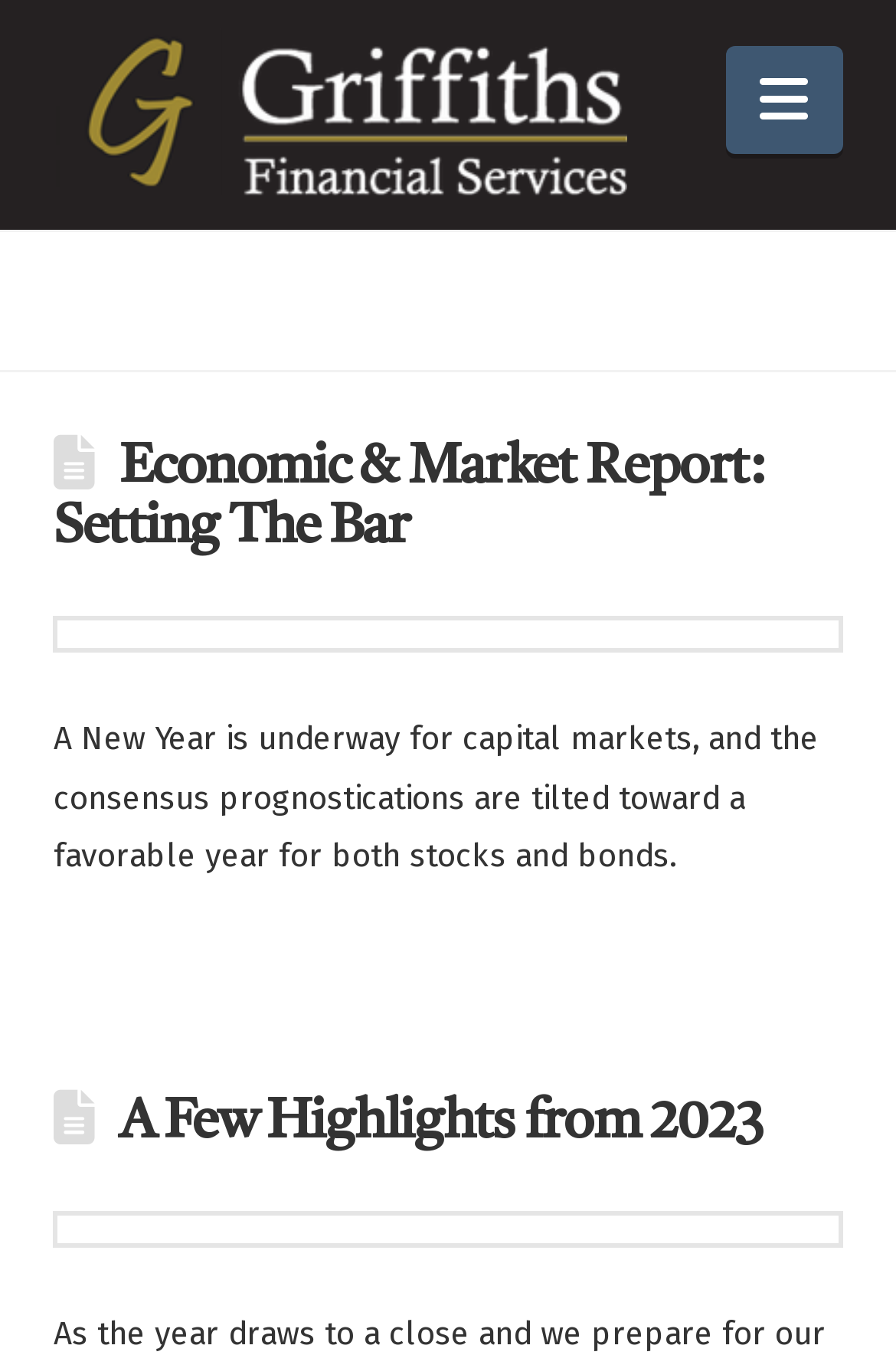Identify the bounding box coordinates for the UI element described as follows: "Navigation". Ensure the coordinates are four float numbers between 0 and 1, formatted as [left, top, right, bottom].

[0.809, 0.034, 0.94, 0.114]